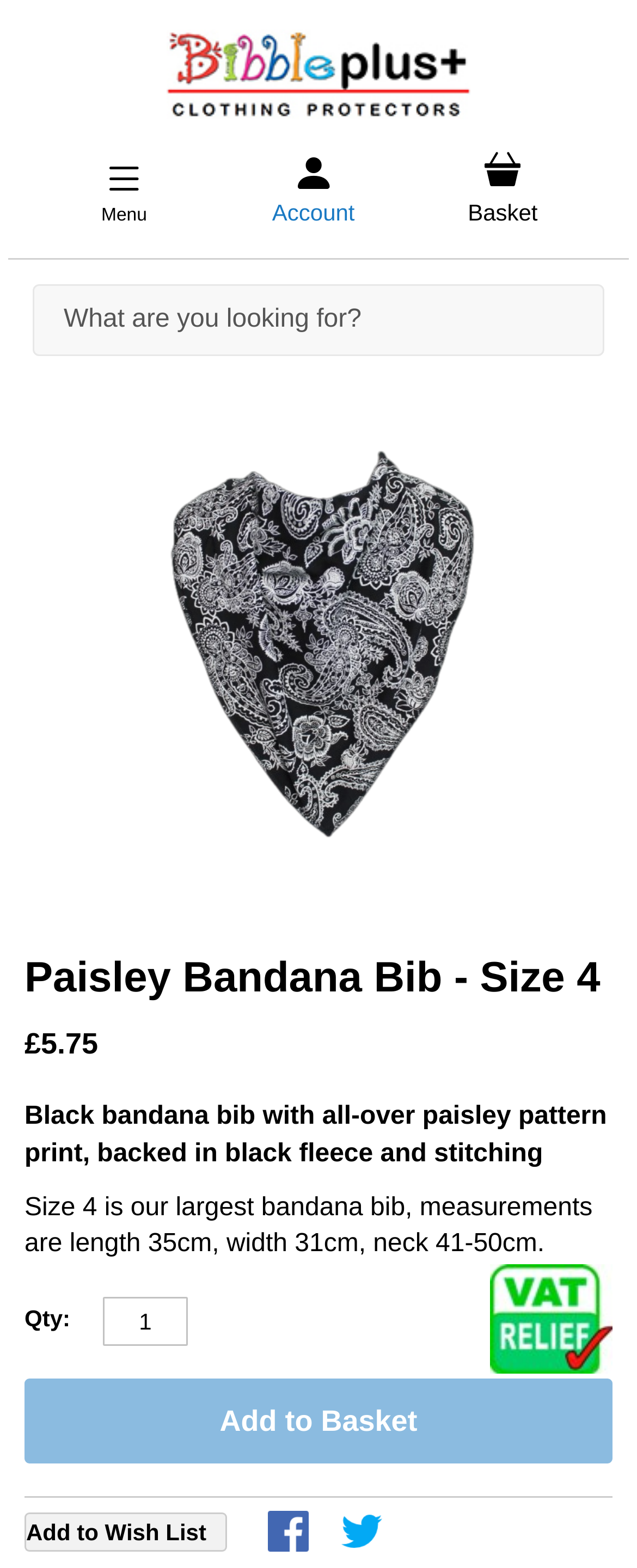Please answer the following question using a single word or phrase: 
What is the function of the spinbutton?

Qty